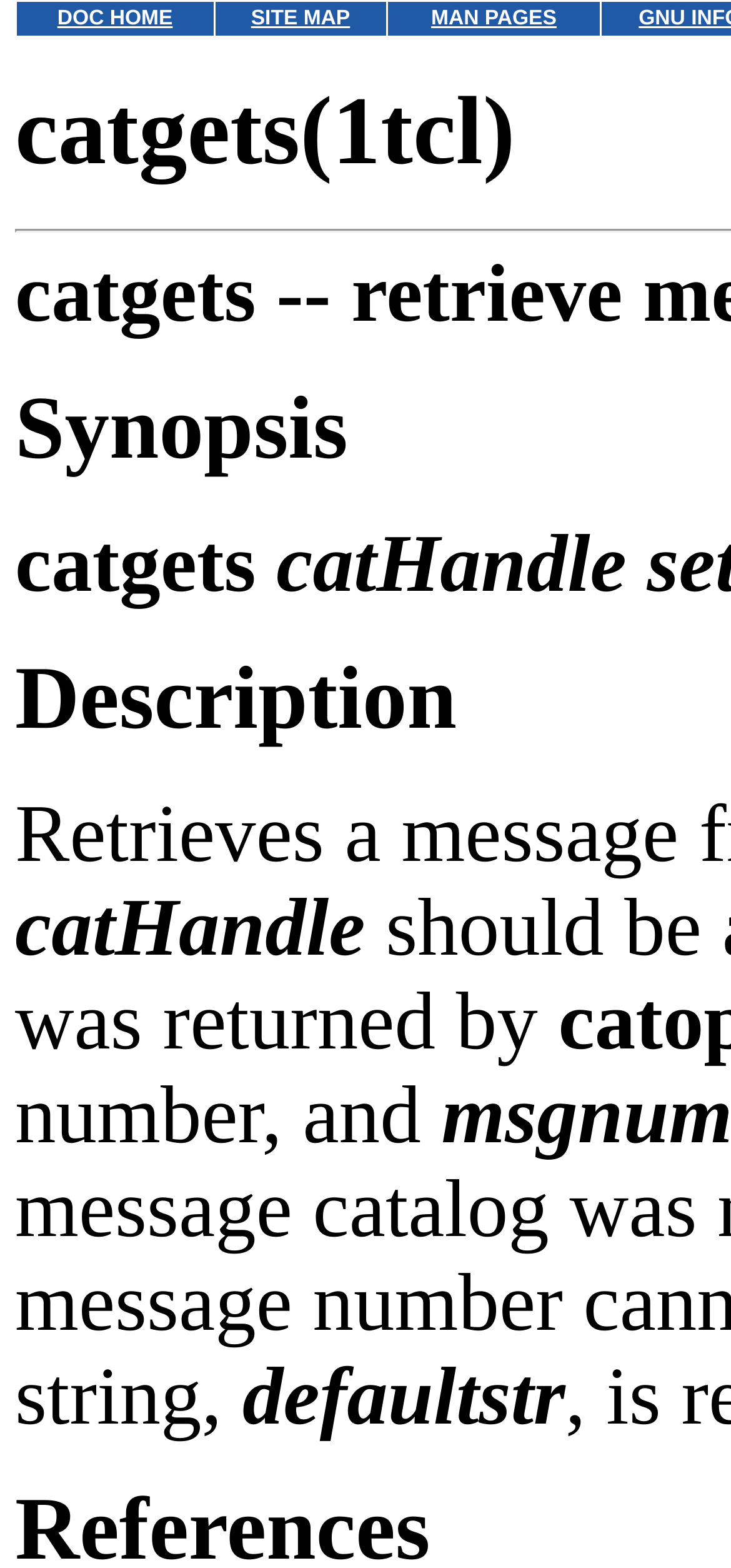Please provide a brief answer to the following inquiry using a single word or phrase:
How many StaticText elements are on the page?

2